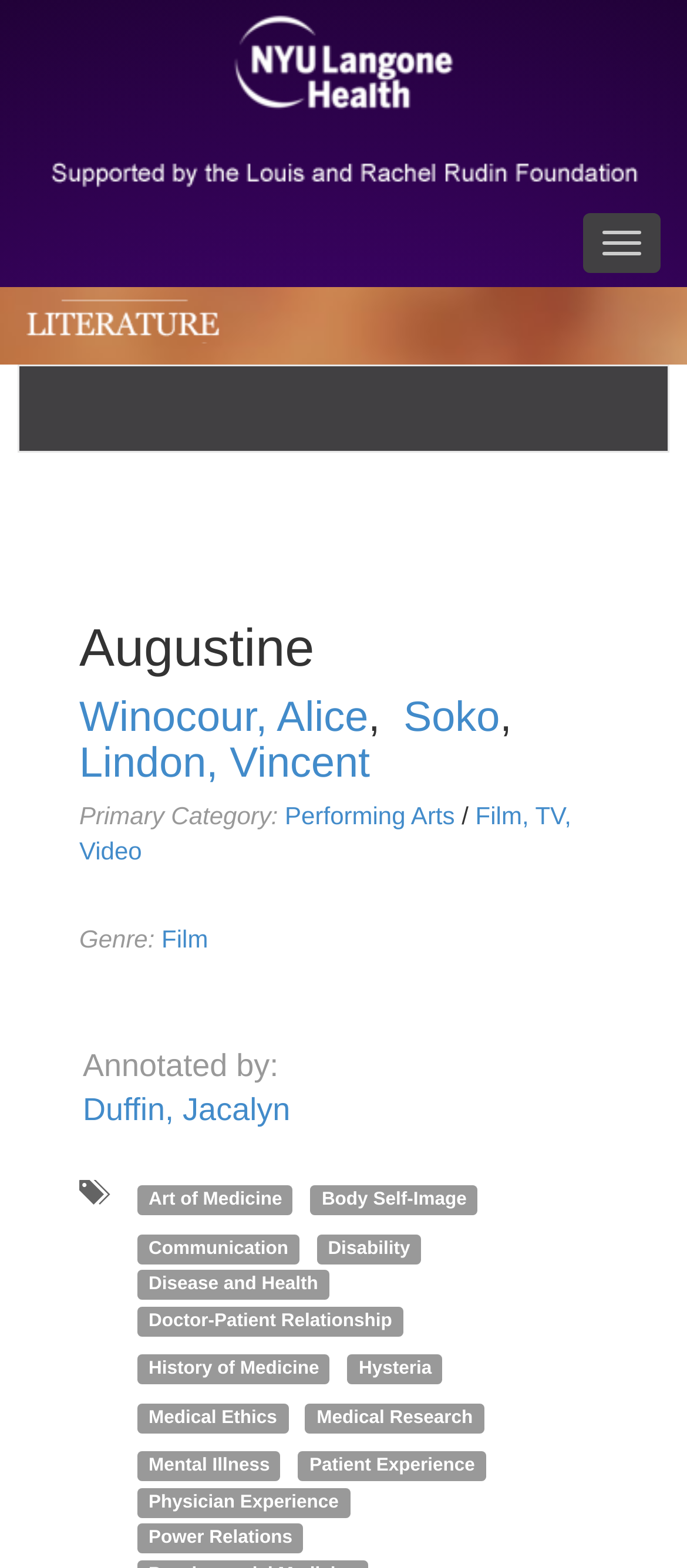Please specify the bounding box coordinates in the format (top-left x, top-left y, bottom-right x, bottom-right y), with all values as floating point numbers between 0 and 1. Identify the bounding box of the UI element described by: Food Empowerment Project

None